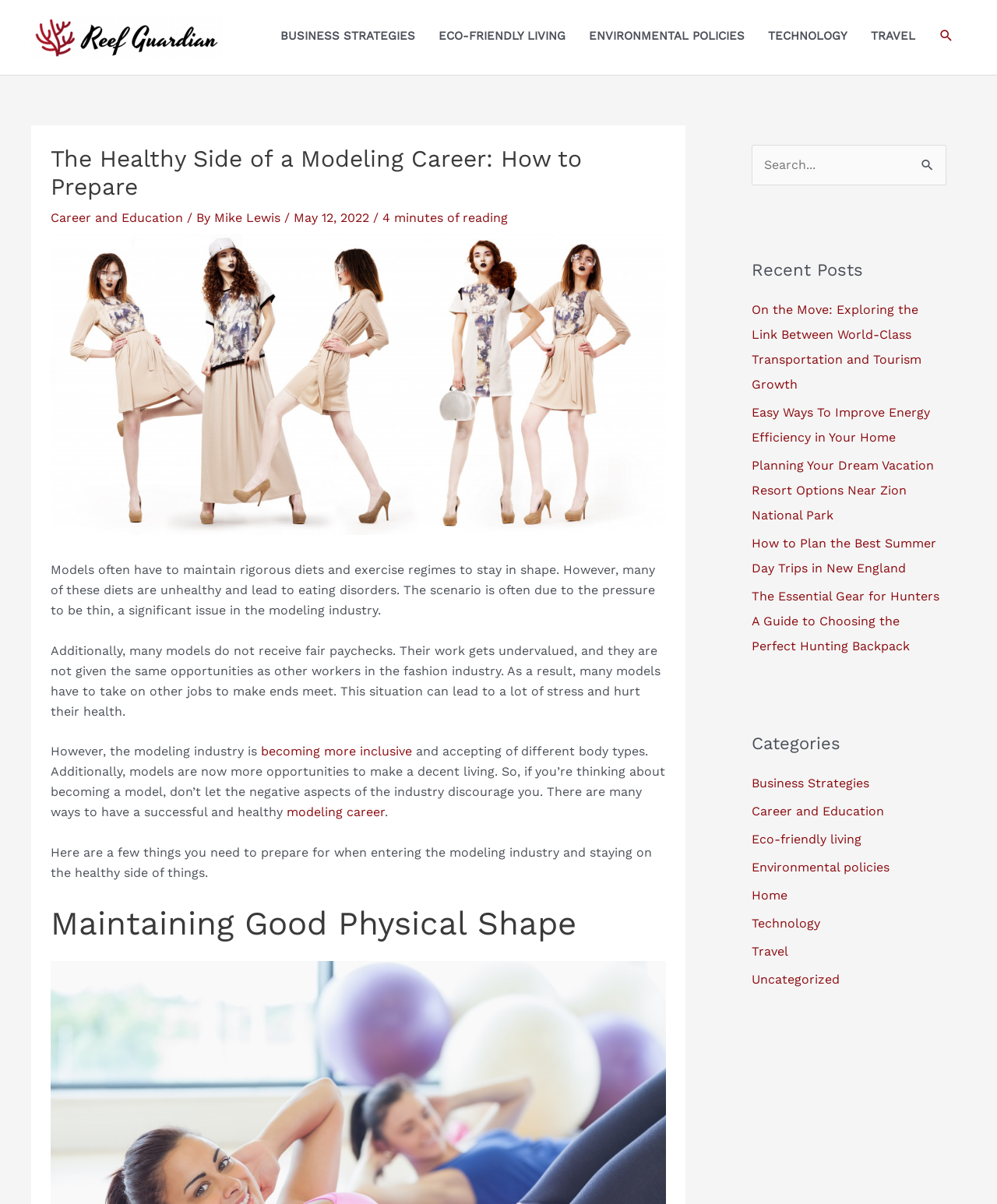What is the main topic of the article?
Please craft a detailed and exhaustive response to the question.

Based on the content of the webpage, the main topic of the article is about the modeling career, specifically discussing the healthy side of a modeling career and how to prepare for it.